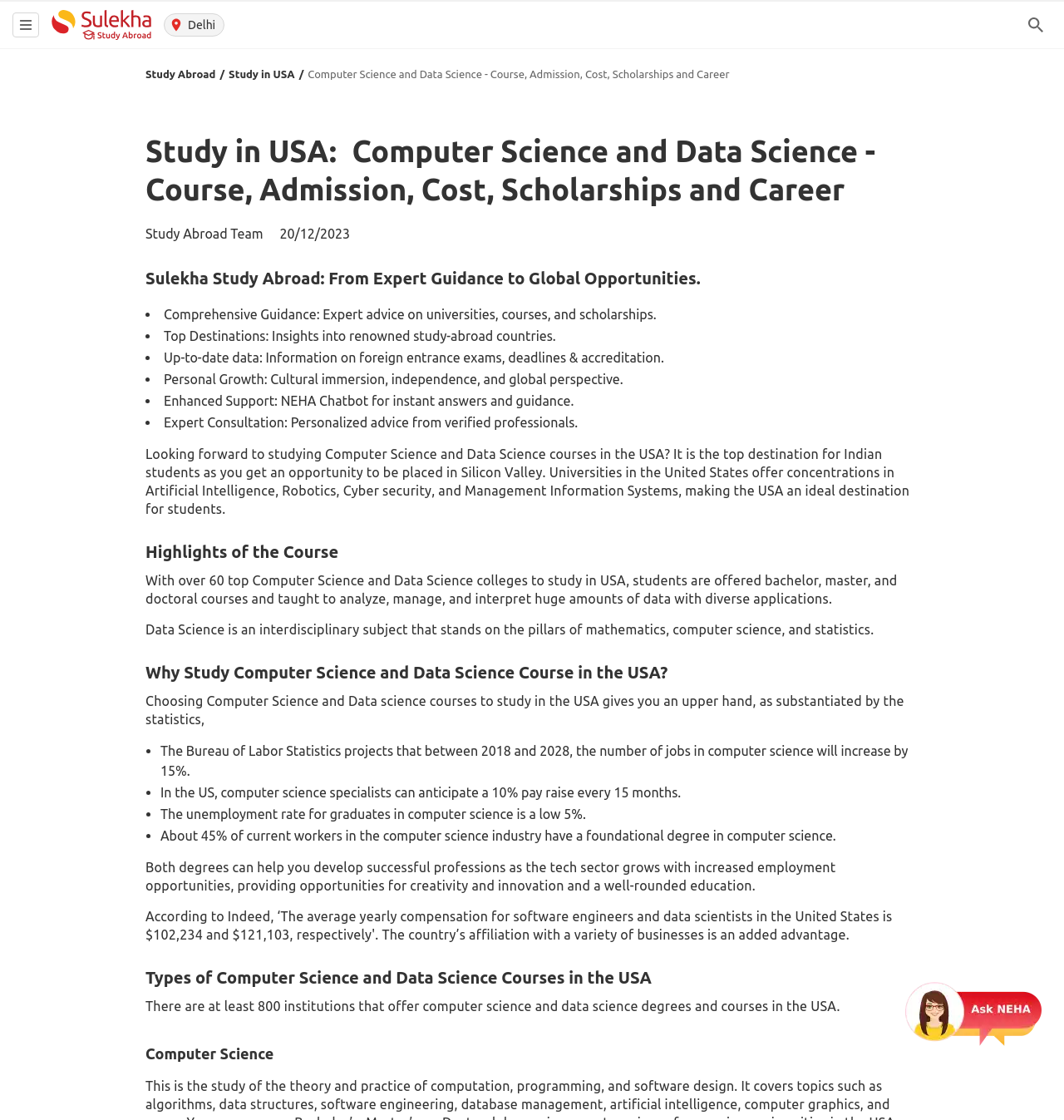Please find and give the text of the main heading on the webpage.

Study in USA: 